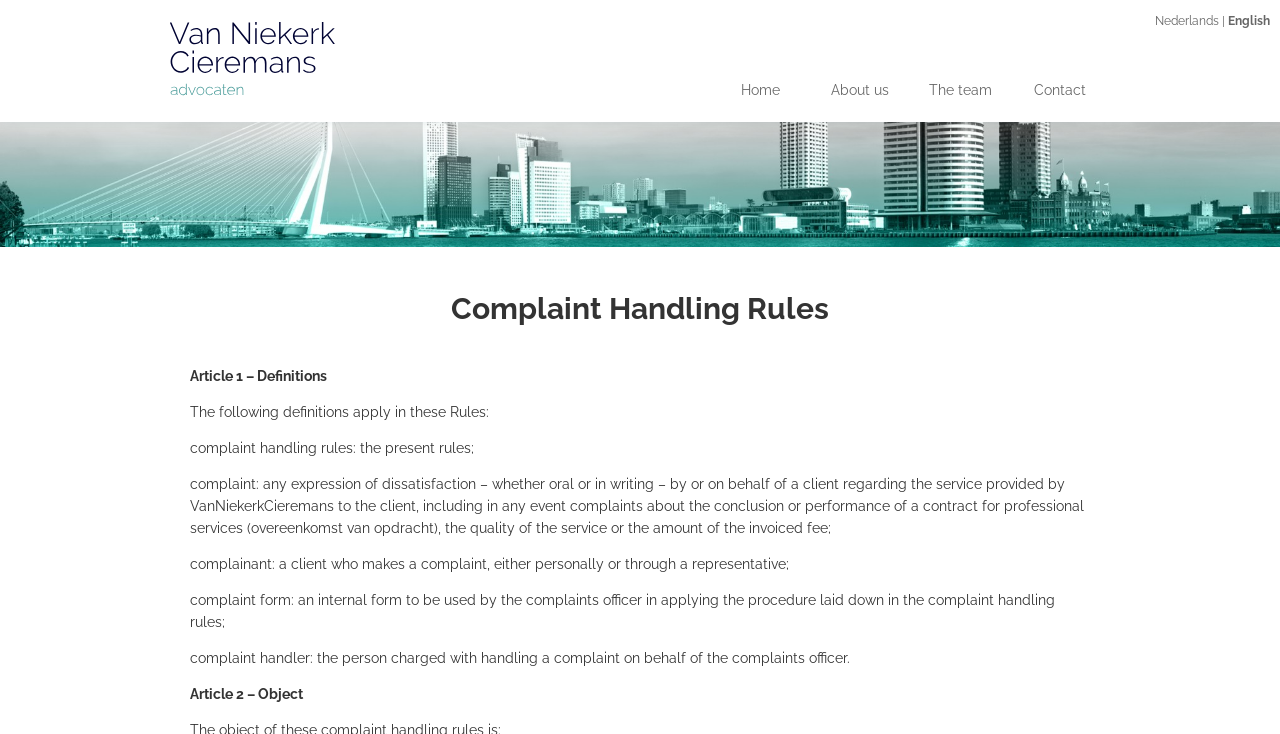Identify the bounding box for the element characterized by the following description: "The team".

[0.711, 0.0, 0.789, 0.166]